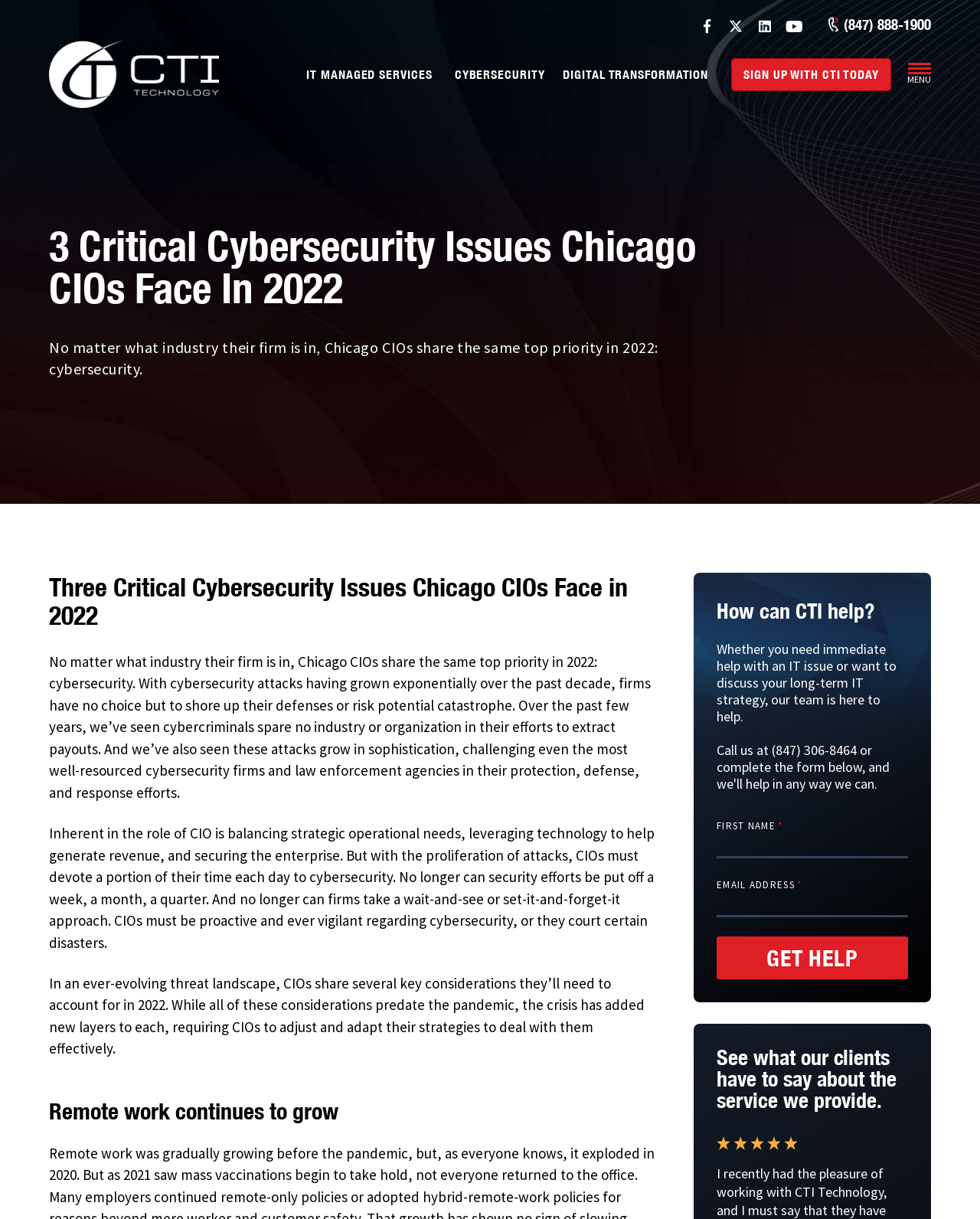Identify and provide the main heading of the webpage.

3 Critical Cybersecurity Issues Chicago CIOs Face In 2022